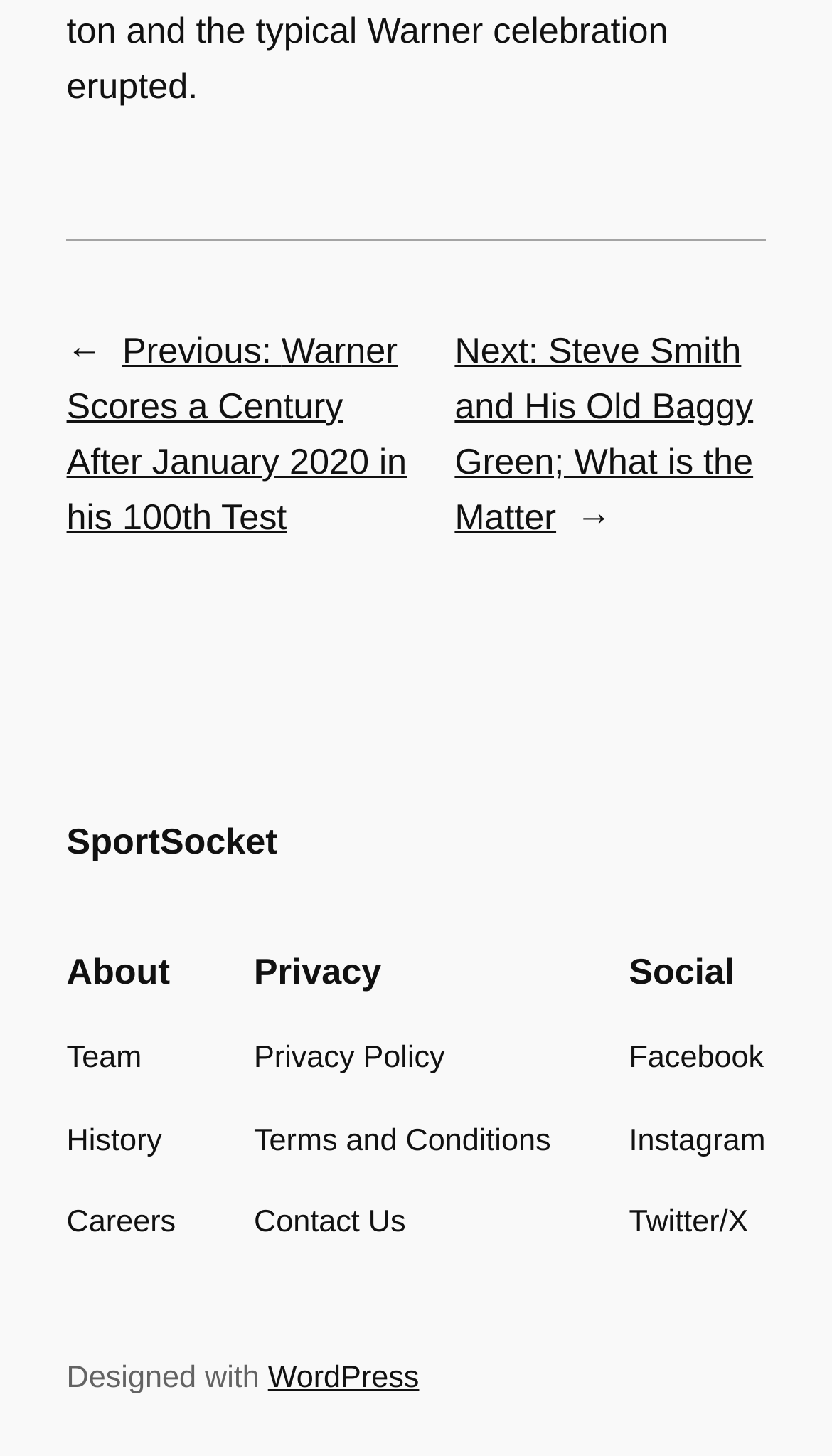Provide a short, one-word or phrase answer to the question below:
What is the name of the website?

SportSocket